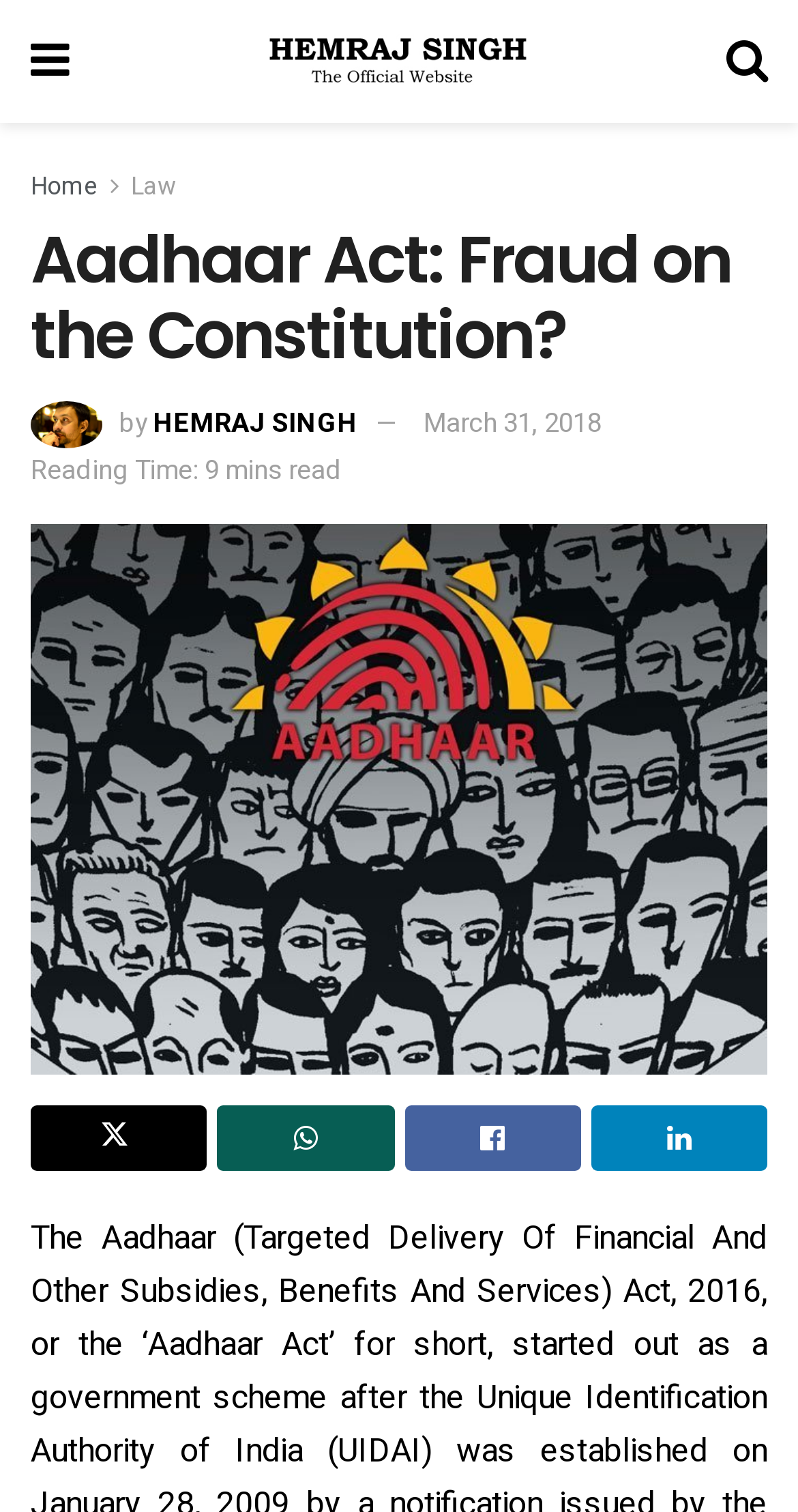Specify the bounding box coordinates of the region I need to click to perform the following instruction: "Read the article by Hemraj Singh". The coordinates must be four float numbers in the range of 0 to 1, i.e., [left, top, right, bottom].

[0.192, 0.266, 0.449, 0.292]